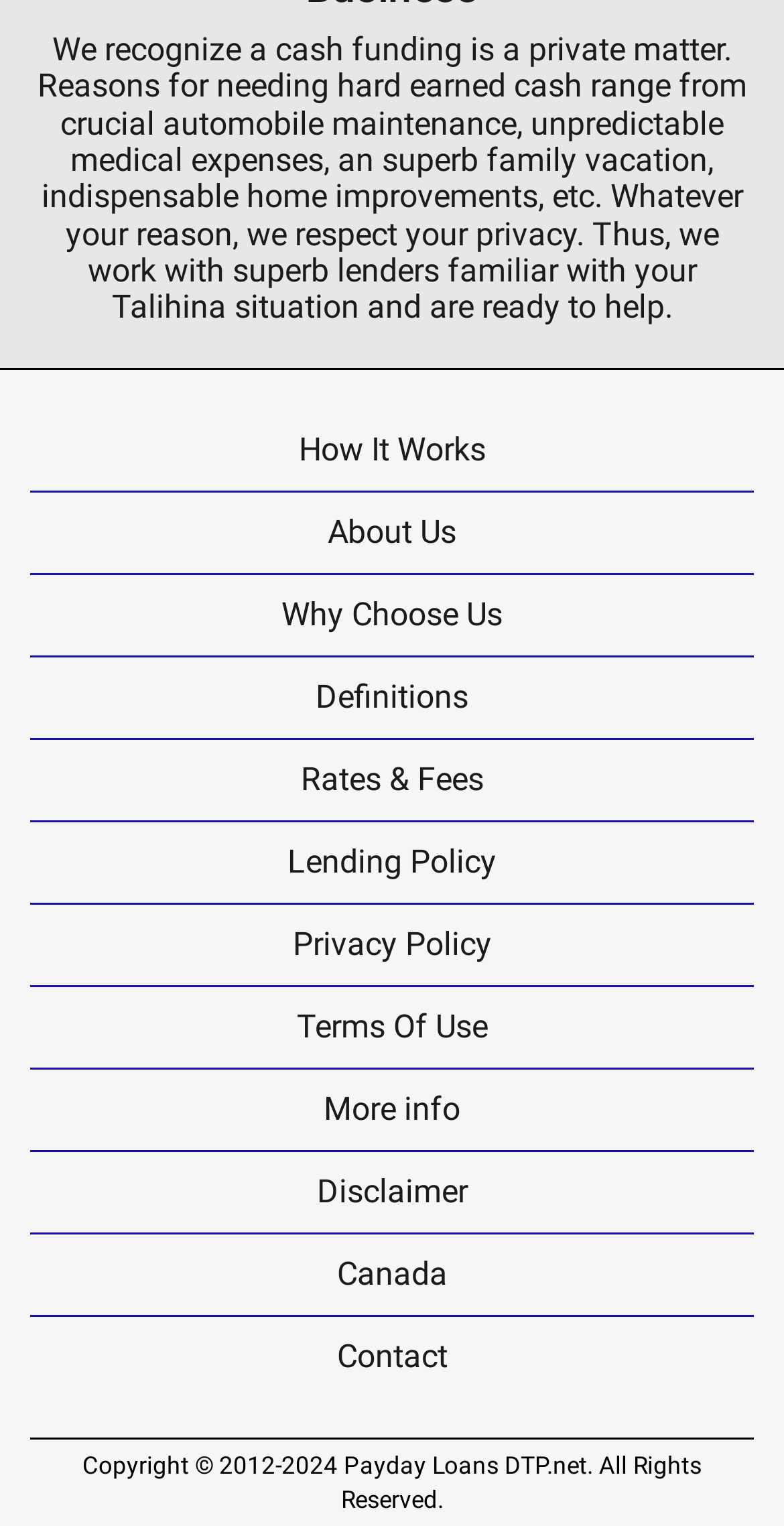Identify the bounding box coordinates of the clickable region to carry out the given instruction: "Search for something".

None